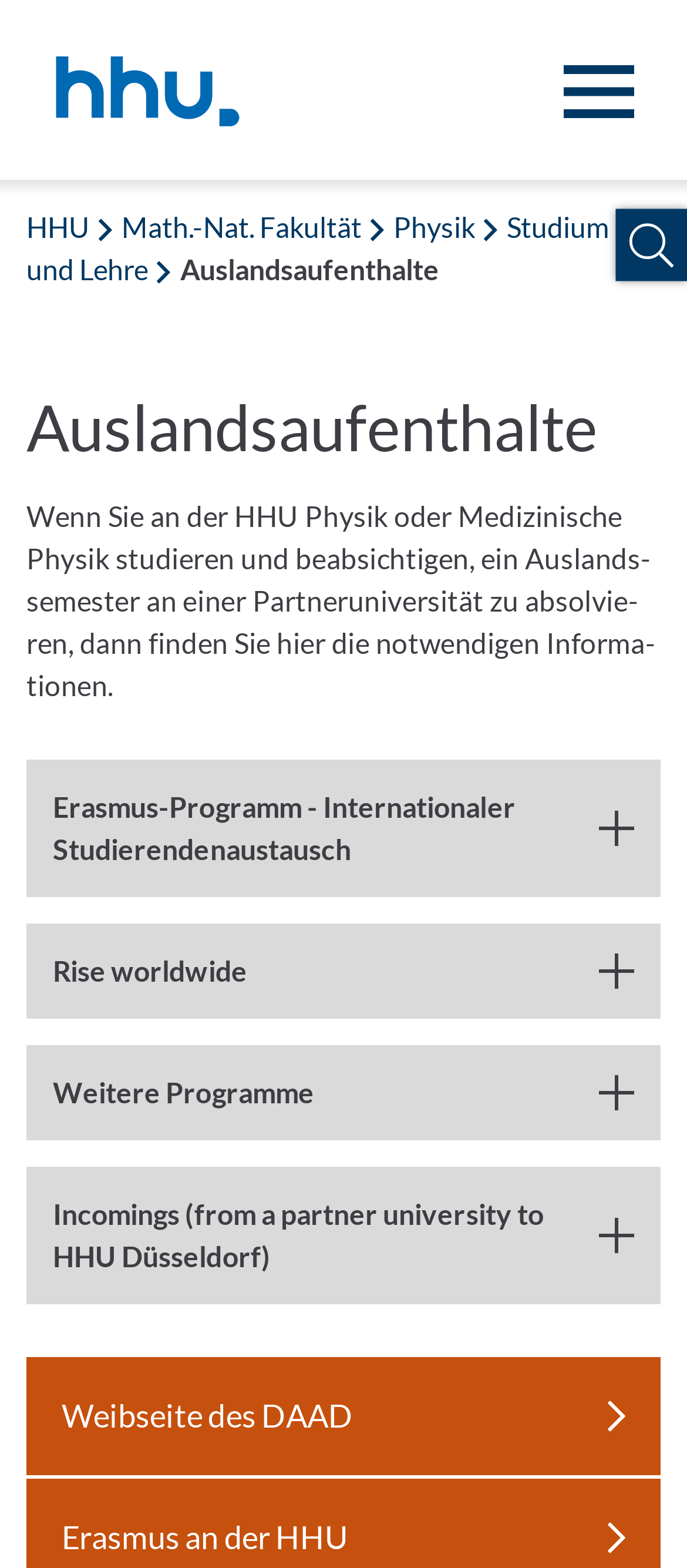Examine the screenshot and answer the question in as much detail as possible: What is the current page about?

I determined the current page's topic by looking at the static text 'Auslandsaufenthalte' which is located below the navigation menu and above the main content.